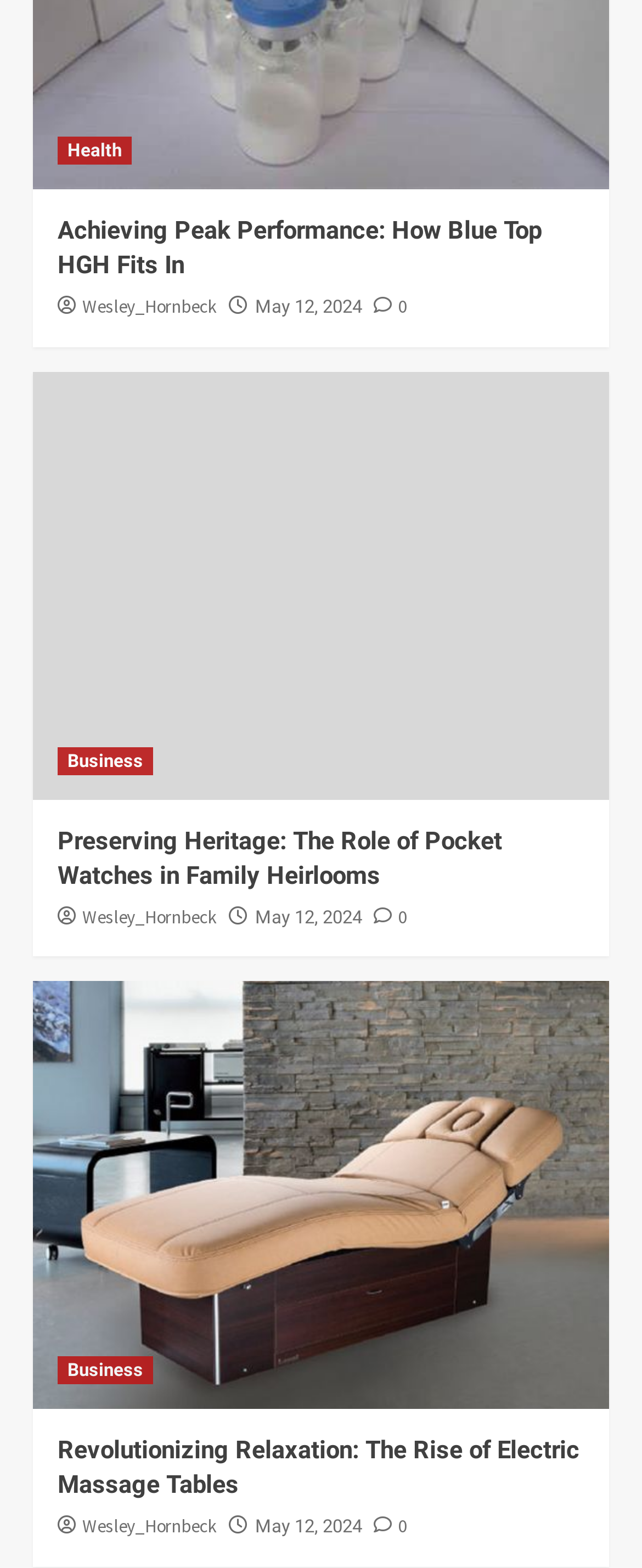Indicate the bounding box coordinates of the element that needs to be clicked to satisfy the following instruction: "Click on the 'Health' link". The coordinates should be four float numbers between 0 and 1, i.e., [left, top, right, bottom].

[0.09, 0.087, 0.205, 0.105]